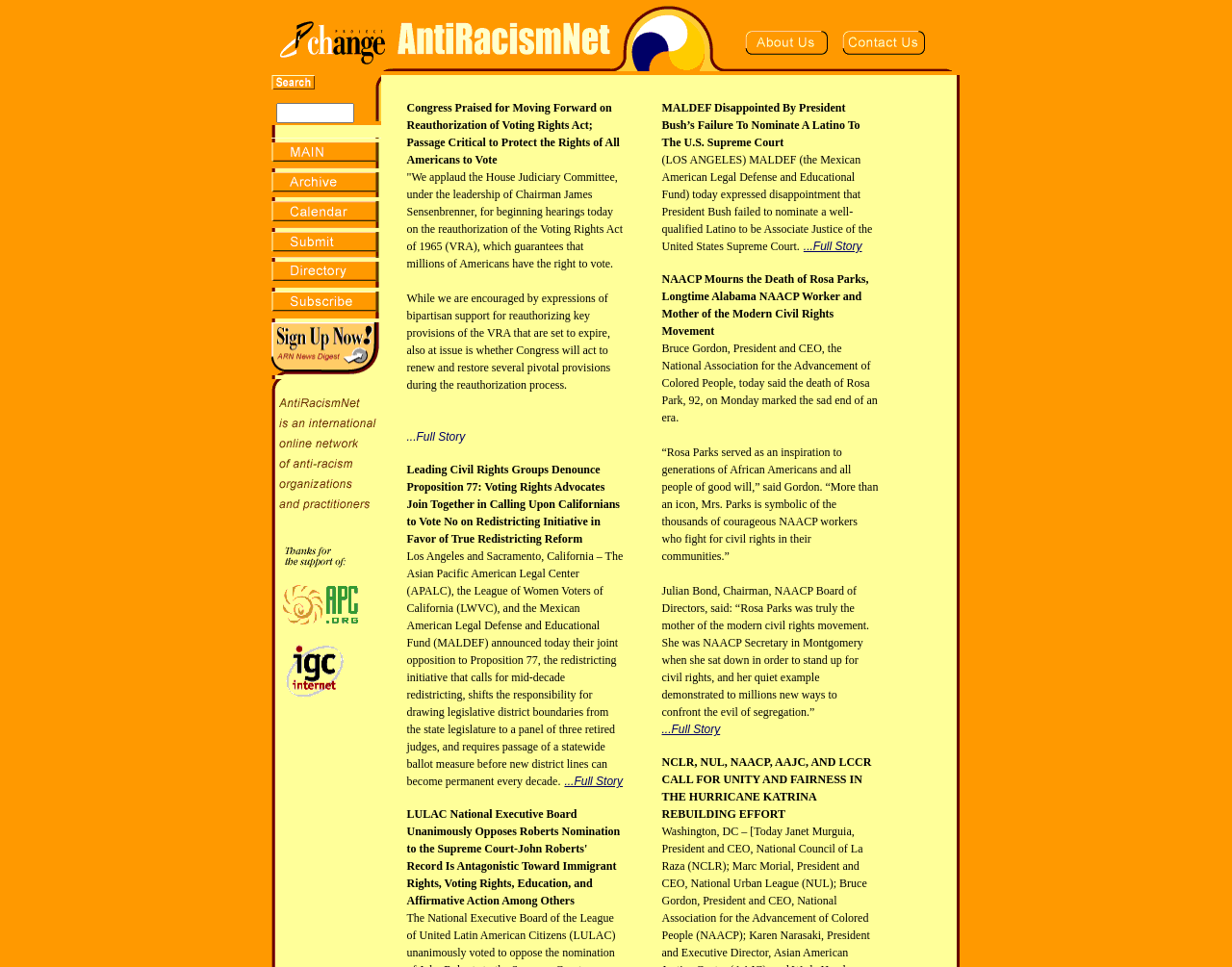Locate the bounding box coordinates of the element's region that should be clicked to carry out the following instruction: "Read the article about Rosa Parks". The coordinates need to be four float numbers between 0 and 1, i.e., [left, top, right, bottom].

[0.537, 0.747, 0.585, 0.761]